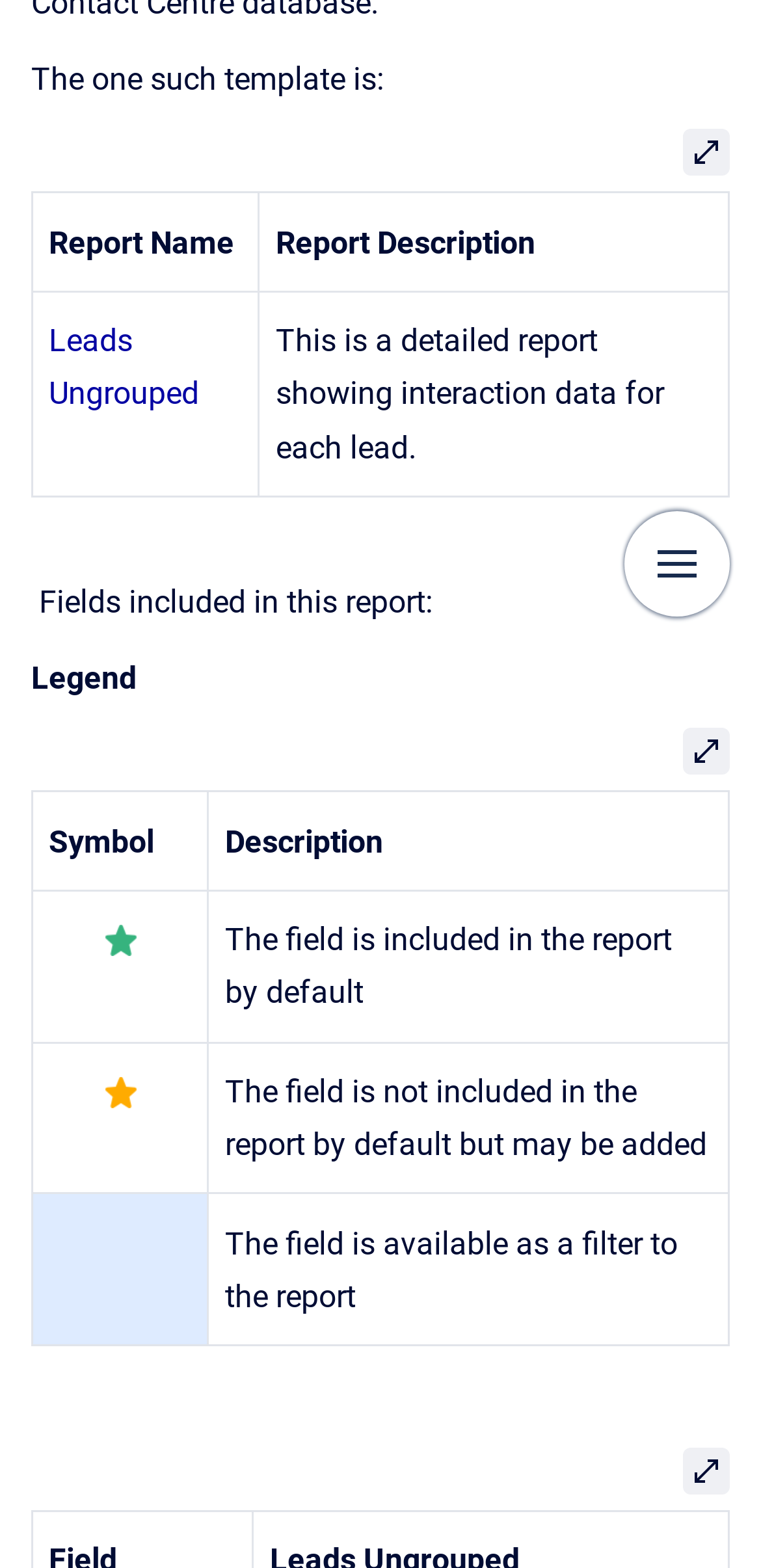From the webpage screenshot, identify the region described by aria-label="Show navigation". Provide the bounding box coordinates as (top-left x, top-left y, bottom-right x, bottom-right y), with each value being a floating point number between 0 and 1.

[0.821, 0.326, 0.959, 0.393]